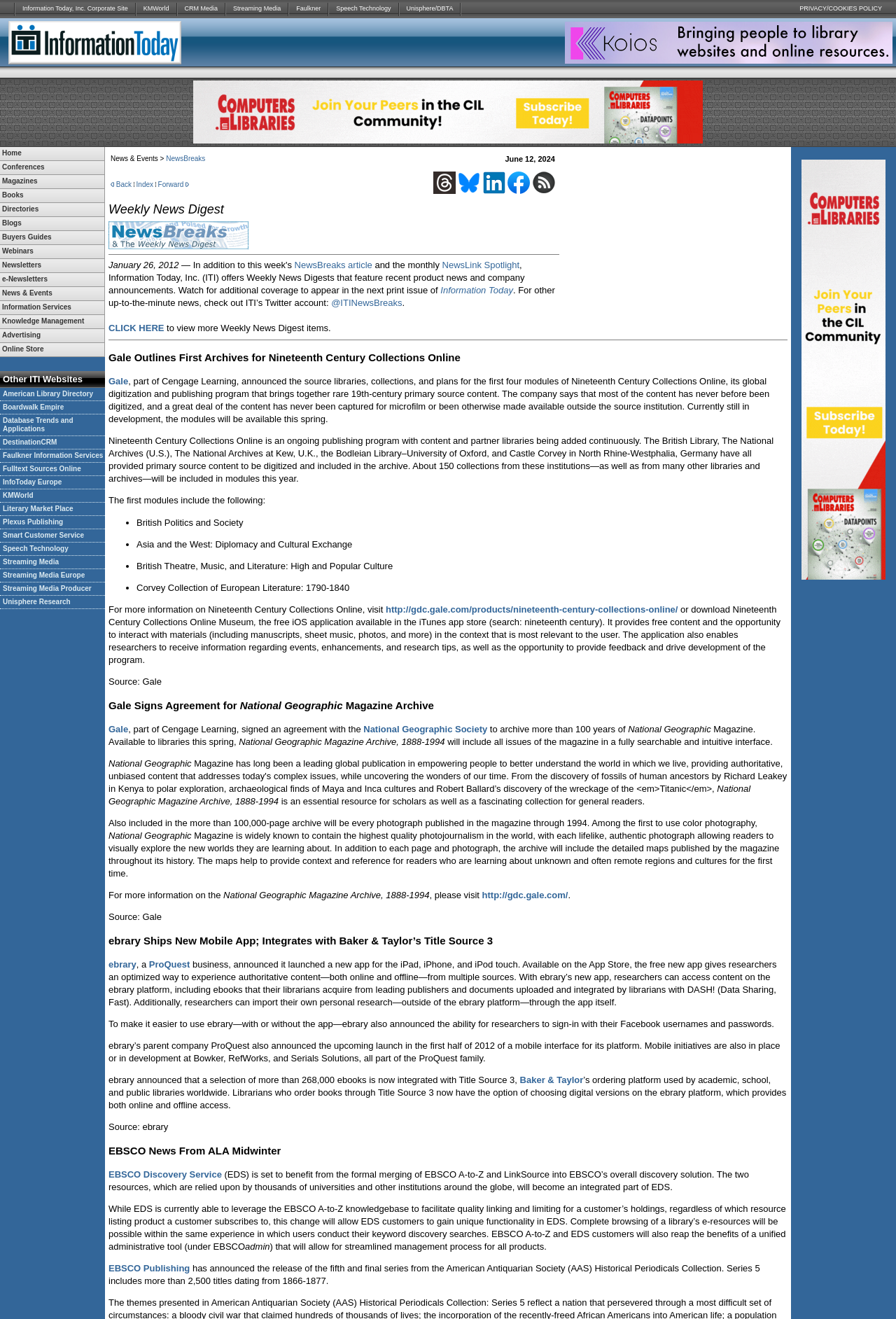Please identify the bounding box coordinates of where to click in order to follow the instruction: "Click Information Today, Inc. Corporate Site".

[0.017, 0.0, 0.151, 0.014]